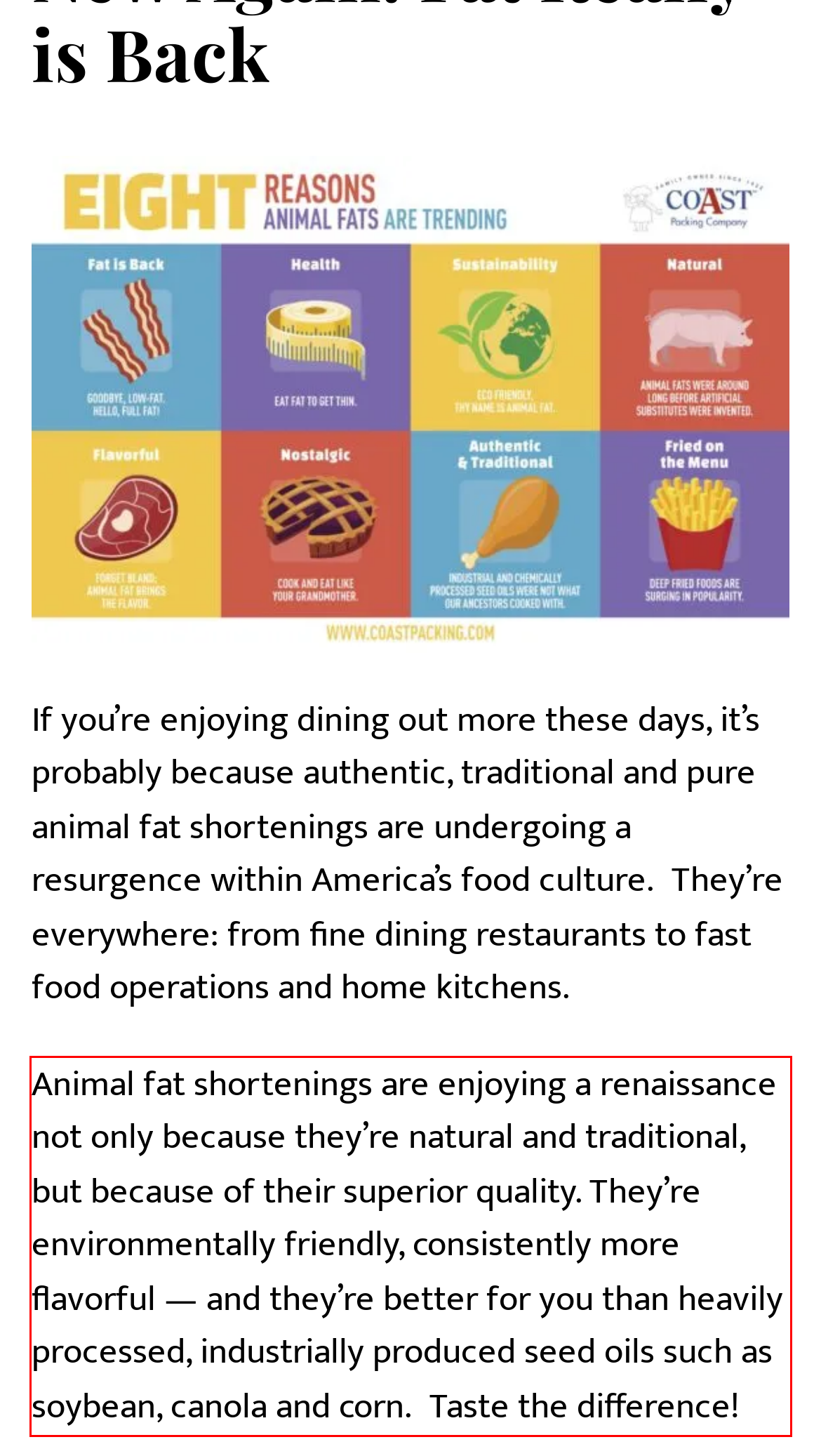Please recognize and transcribe the text located inside the red bounding box in the webpage image.

Animal fat shortenings are enjoying a renaissance not only because they’re natural and traditional, but because of their superior quality. They’re environmentally friendly, consistently more flavorful — and they’re better for you than heavily processed, industrially produced seed oils such as soybean, canola and corn. Taste the difference!